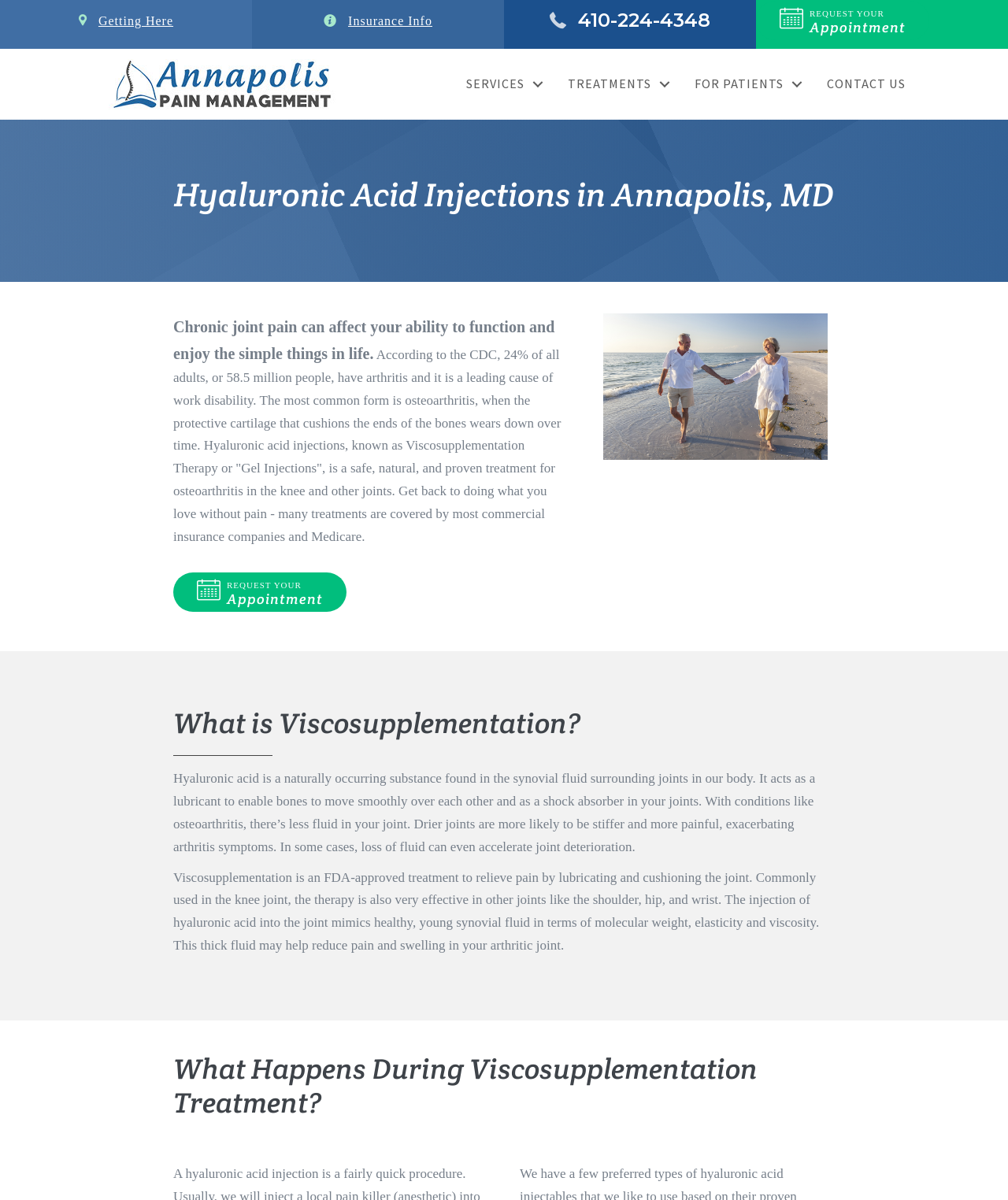Determine the coordinates of the bounding box that should be clicked to complete the instruction: "Call the office using the phone number". The coordinates should be represented by four float numbers between 0 and 1: [left, top, right, bottom].

[0.573, 0.004, 0.705, 0.031]